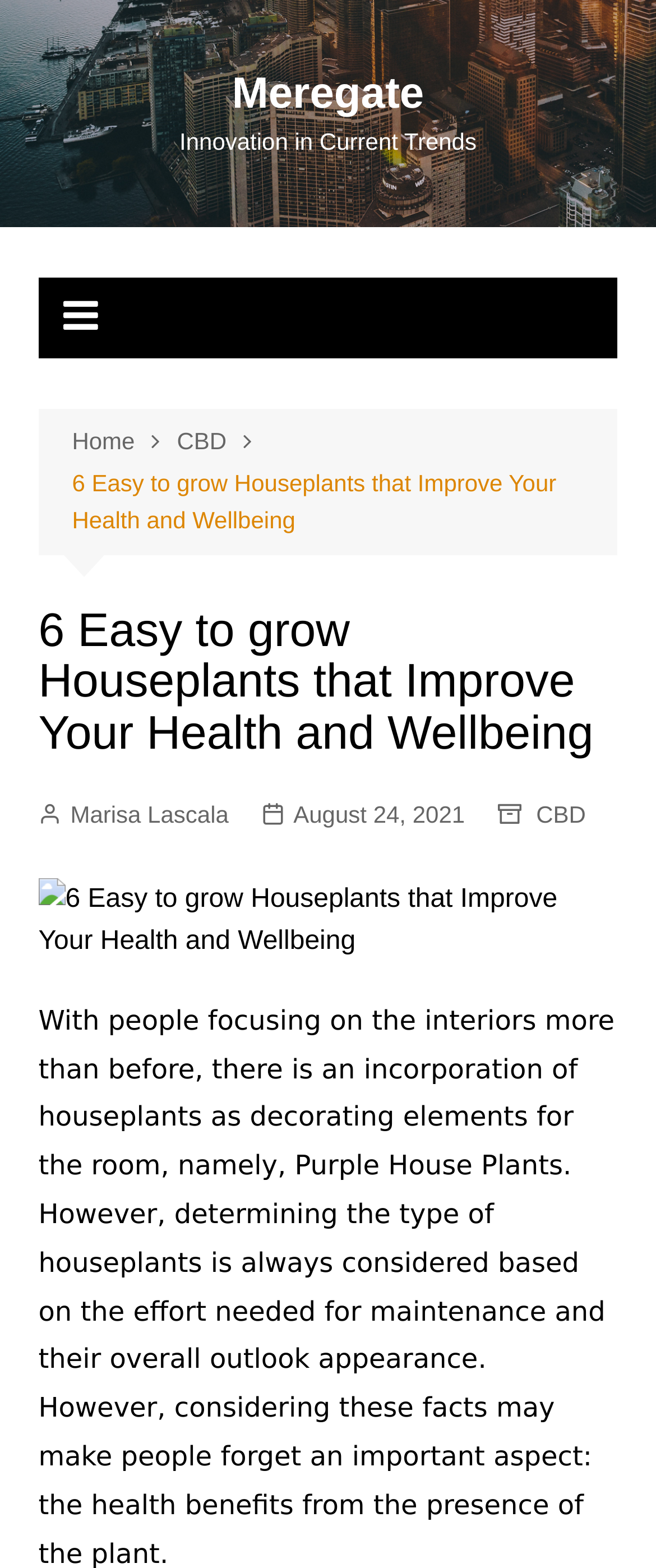Summarize the webpage in an elaborate manner.

The webpage is about houseplants and their benefits for health and wellbeing. At the top left, there is a link to the website's homepage, "Meregate", and a static text "Innovation in Current Trends" is positioned to its right. Below these elements, there is a navigation section with breadcrumbs, which includes links to "Home", "CBD", and the current page "6 Easy to grow Houseplants that Improve Your Health and Wellbeing". 

The main title of the webpage, "6 Easy to grow Houseplants that Improve Your Health and Wellbeing", is displayed prominently in the middle of the page. Below the title, there are links to the author's name, "Marisa Lascala", and the publication date, "August 24, 2021". 

On the right side of the page, there is a link to the "CBD" category. A large figure takes up most of the bottom half of the page, which is an image related to the topic of houseplants and their benefits.